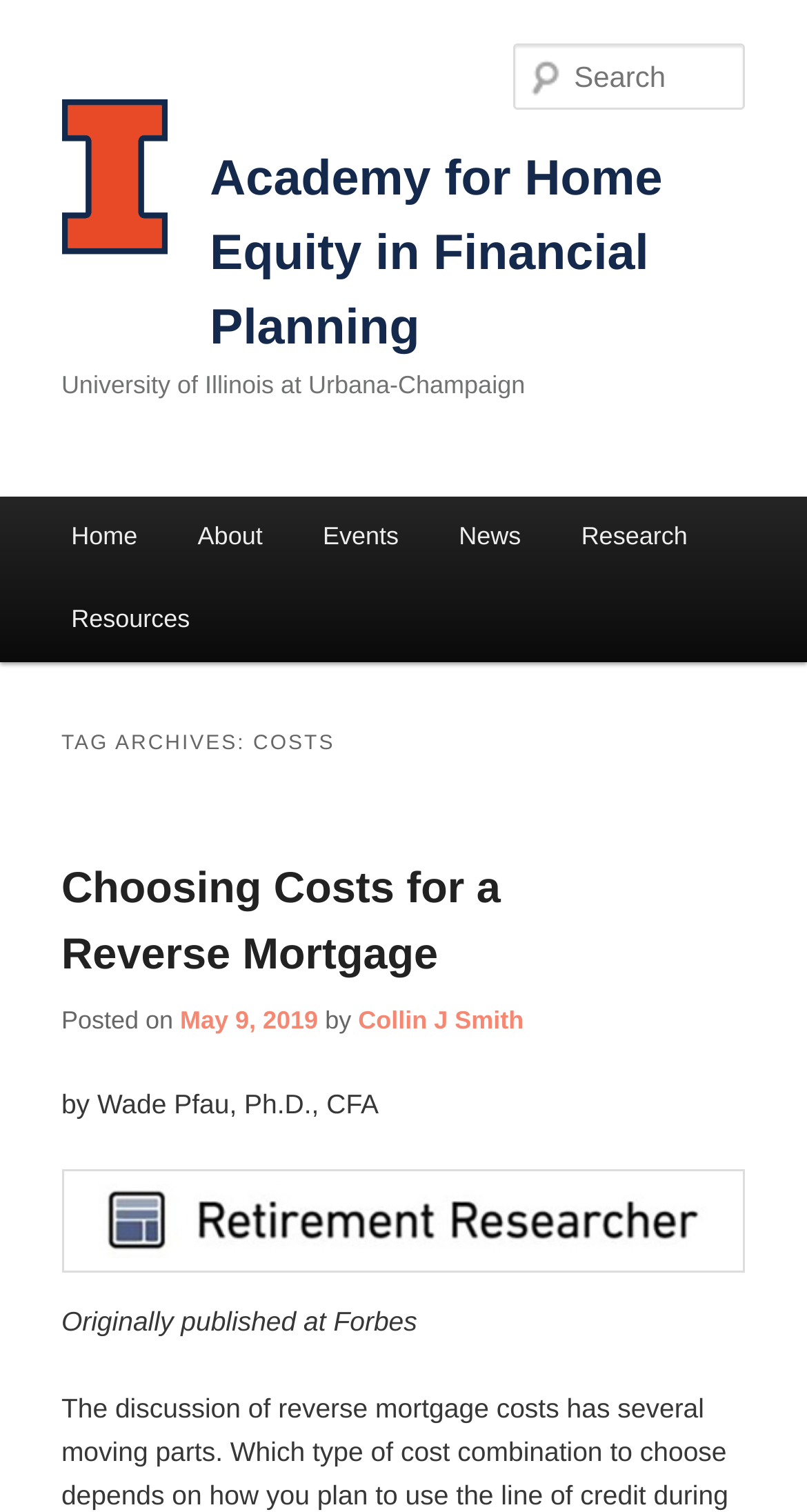Find the bounding box coordinates of the clickable area required to complete the following action: "Search for something".

[0.637, 0.029, 0.924, 0.073]